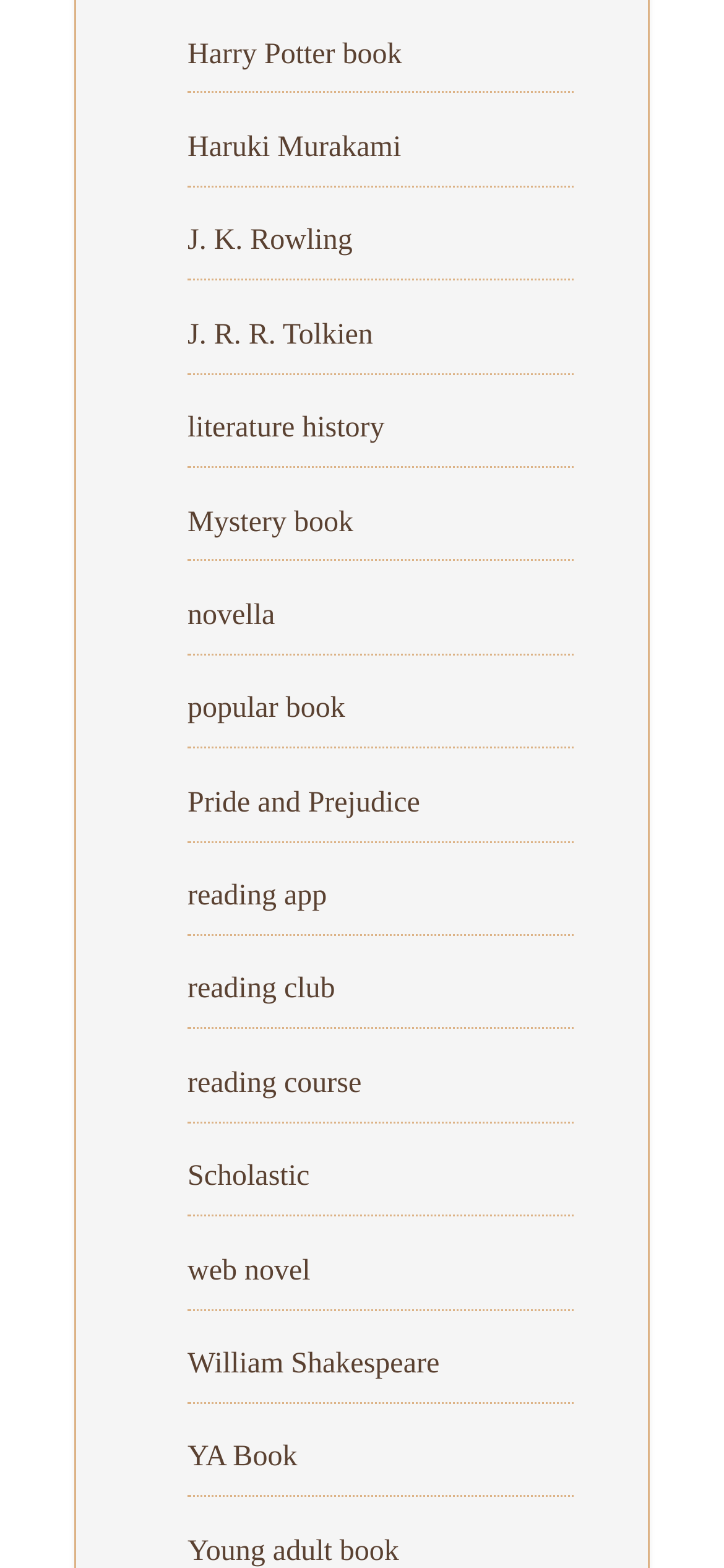Determine the bounding box for the described HTML element: "J. R. R. Tolkien". Ensure the coordinates are four float numbers between 0 and 1 in the format [left, top, right, bottom].

[0.259, 0.203, 0.515, 0.224]